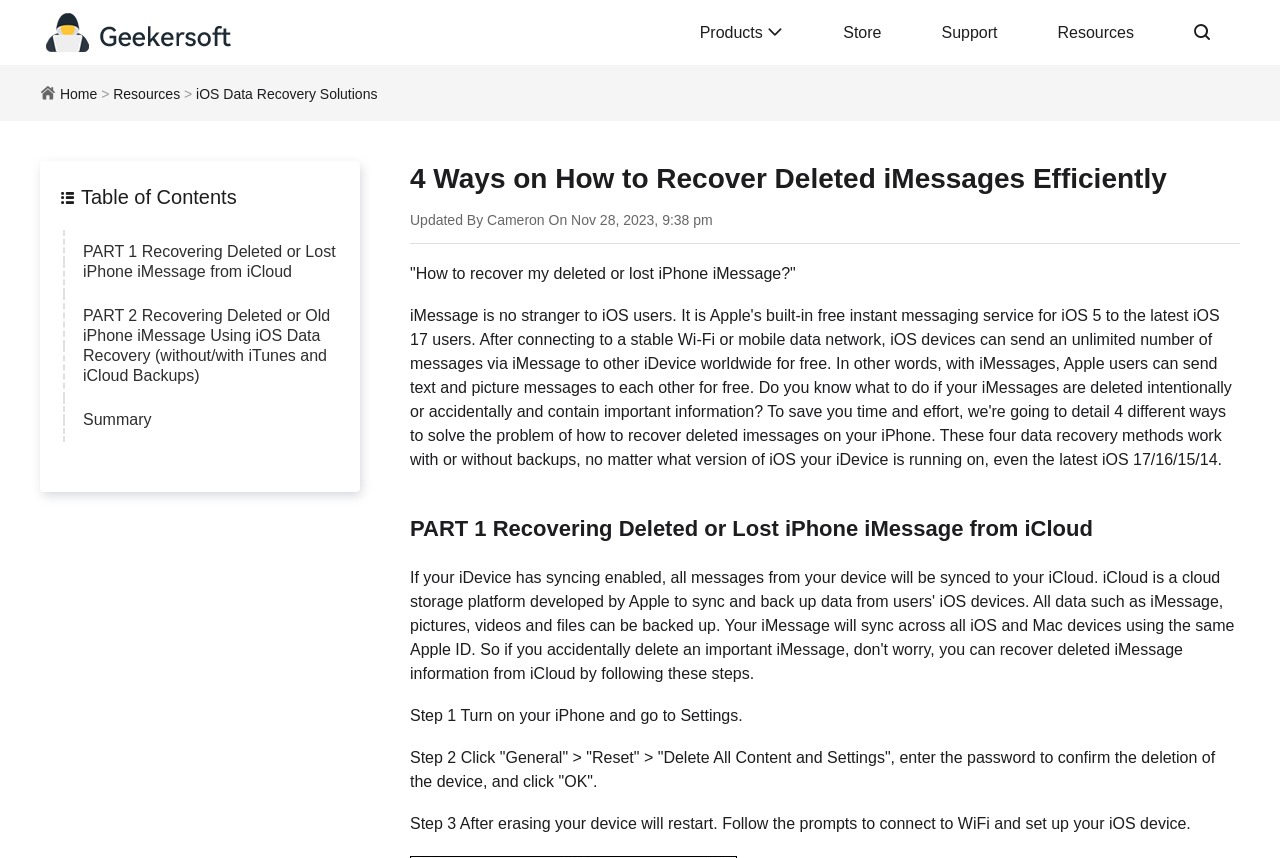Identify the bounding box coordinates of the clickable region necessary to fulfill the following instruction: "Click on the Geekersoft link". The bounding box coordinates should be four float numbers between 0 and 1, i.e., [left, top, right, bottom].

[0.031, 0.027, 0.19, 0.046]